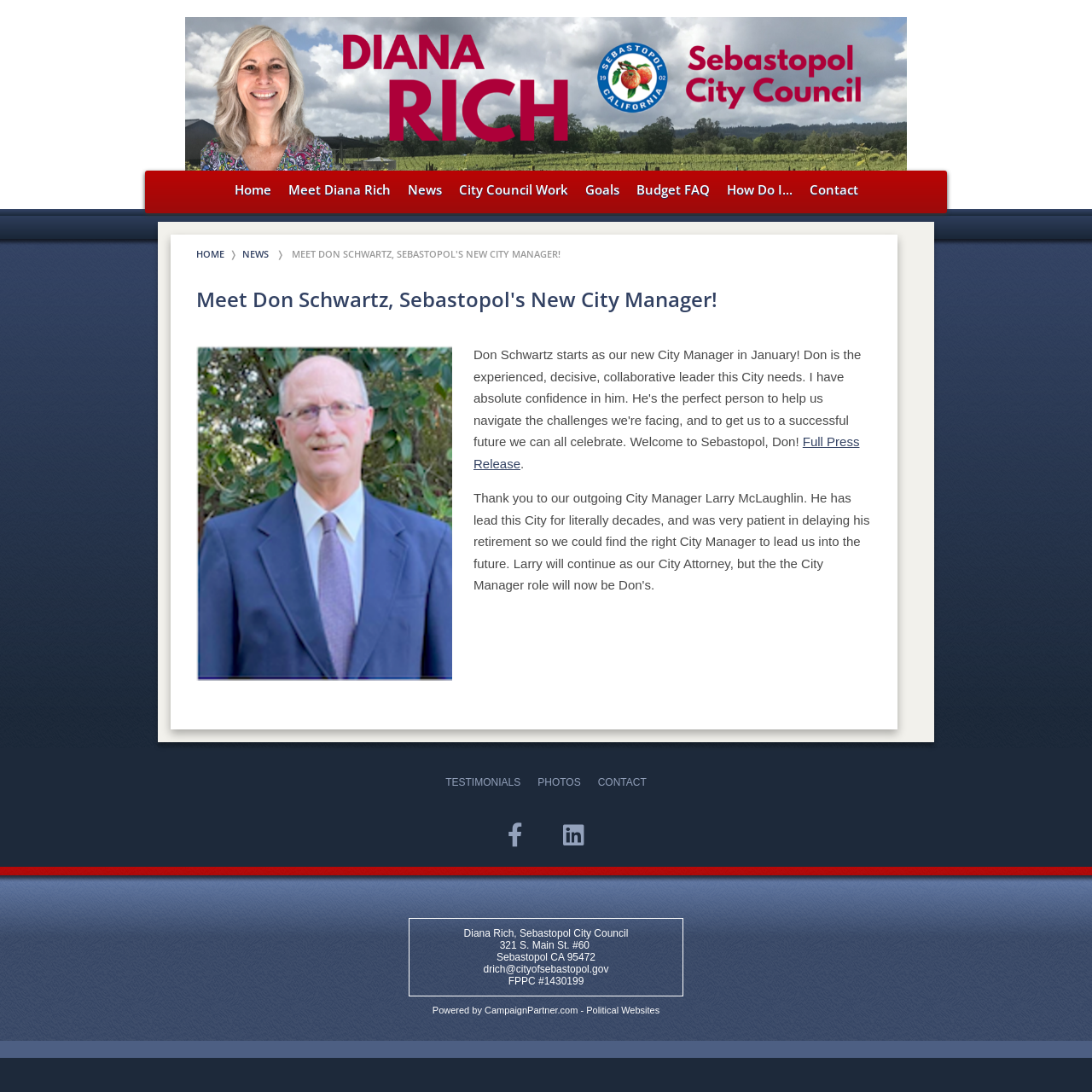Generate the main heading text from the webpage.

Meet Don Schwartz, Sebastopol's New City Manager!